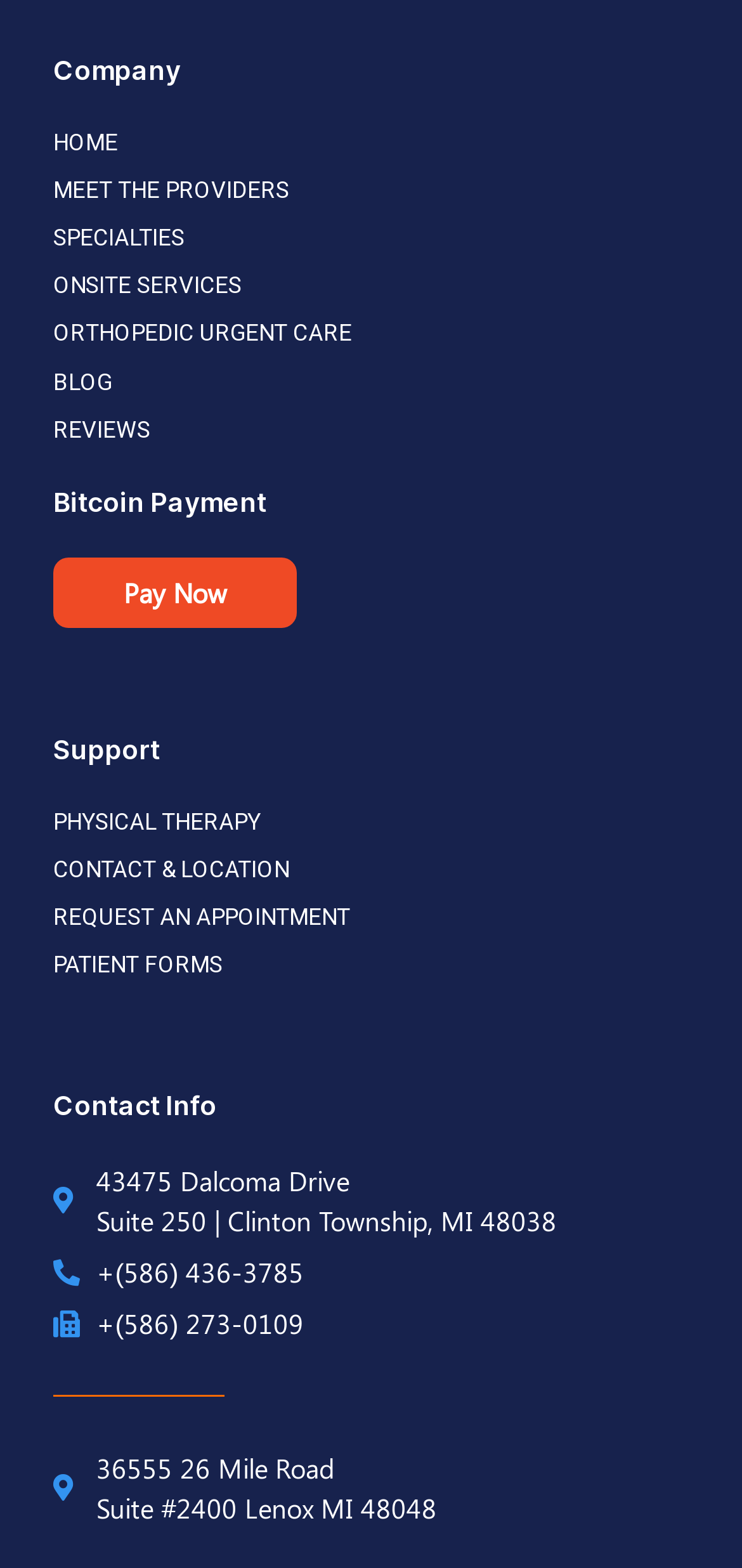What is the name of the payment method mentioned?
Based on the visual information, provide a detailed and comprehensive answer.

I found the mention of 'Bitcoin Payment' in the navigation menu, which indicates that Bitcoin is a payment method accepted by the clinic.